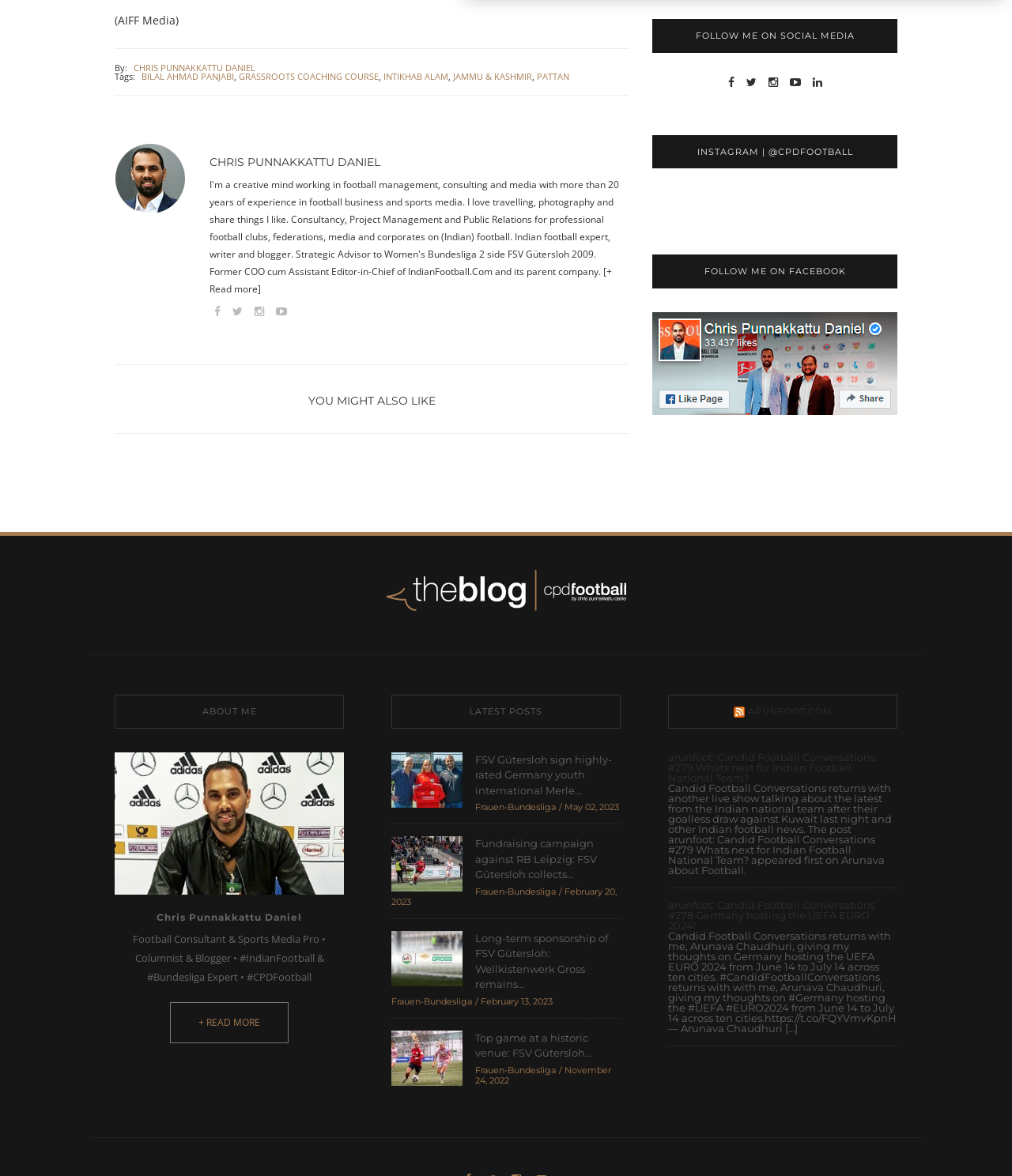How many latest posts are displayed on the webpage?
Observe the image and answer the question with a one-word or short phrase response.

4